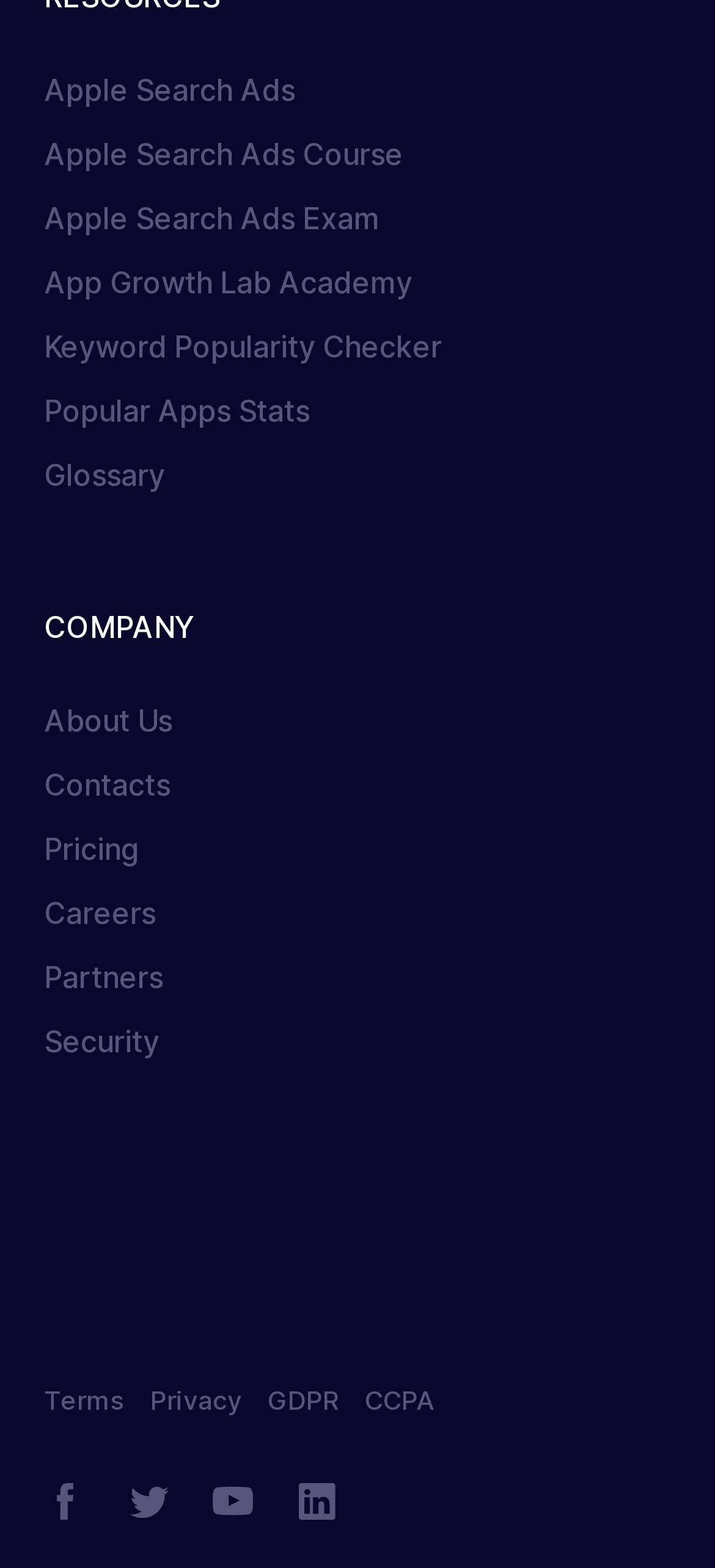Given the description Privacy, predict the bounding box coordinates of the UI element. Ensure the coordinates are in the format (top-left x, top-left y, bottom-right x, bottom-right y) and all values are between 0 and 1.

[0.21, 0.882, 0.338, 0.902]